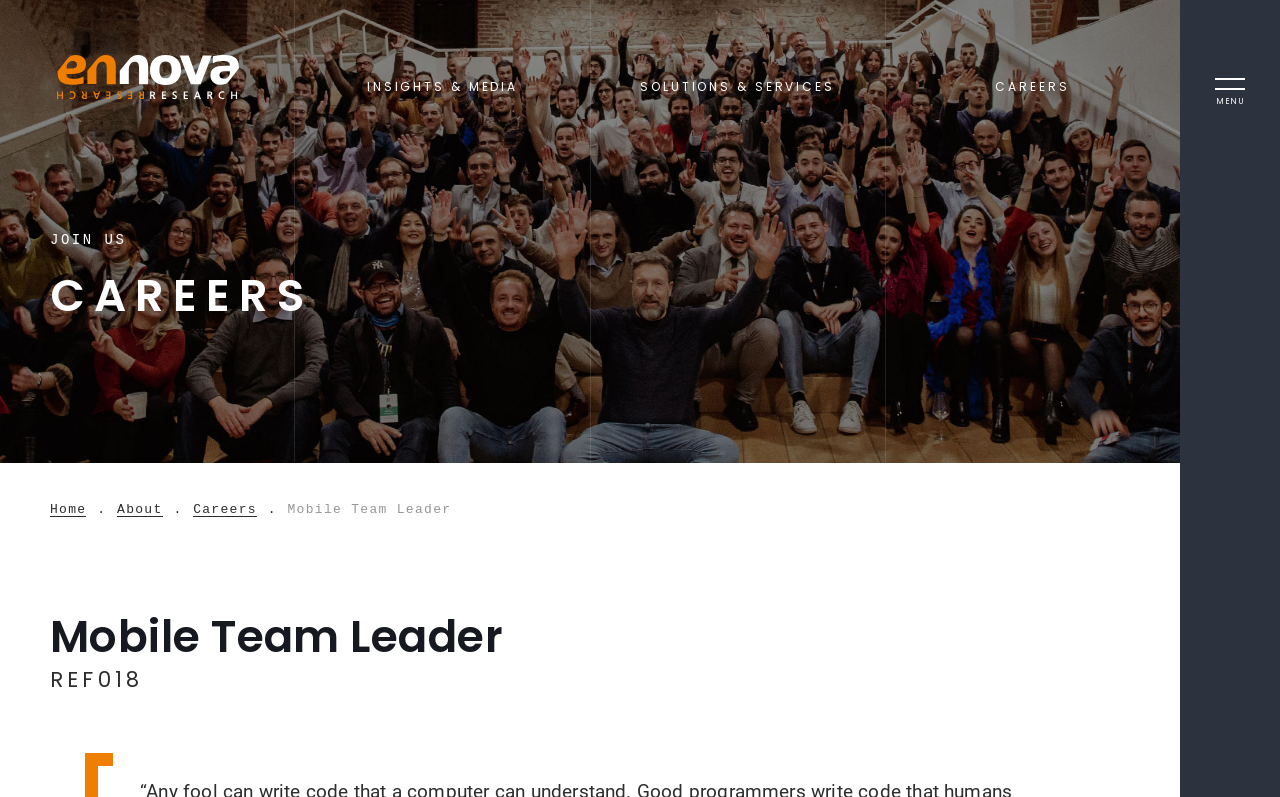For the given element description Shopping, determine the bounding box coordinates of the UI element. The coordinates should follow the format (top-left x, top-left y, bottom-right x, bottom-right y) and be within the range of 0 to 1.

None